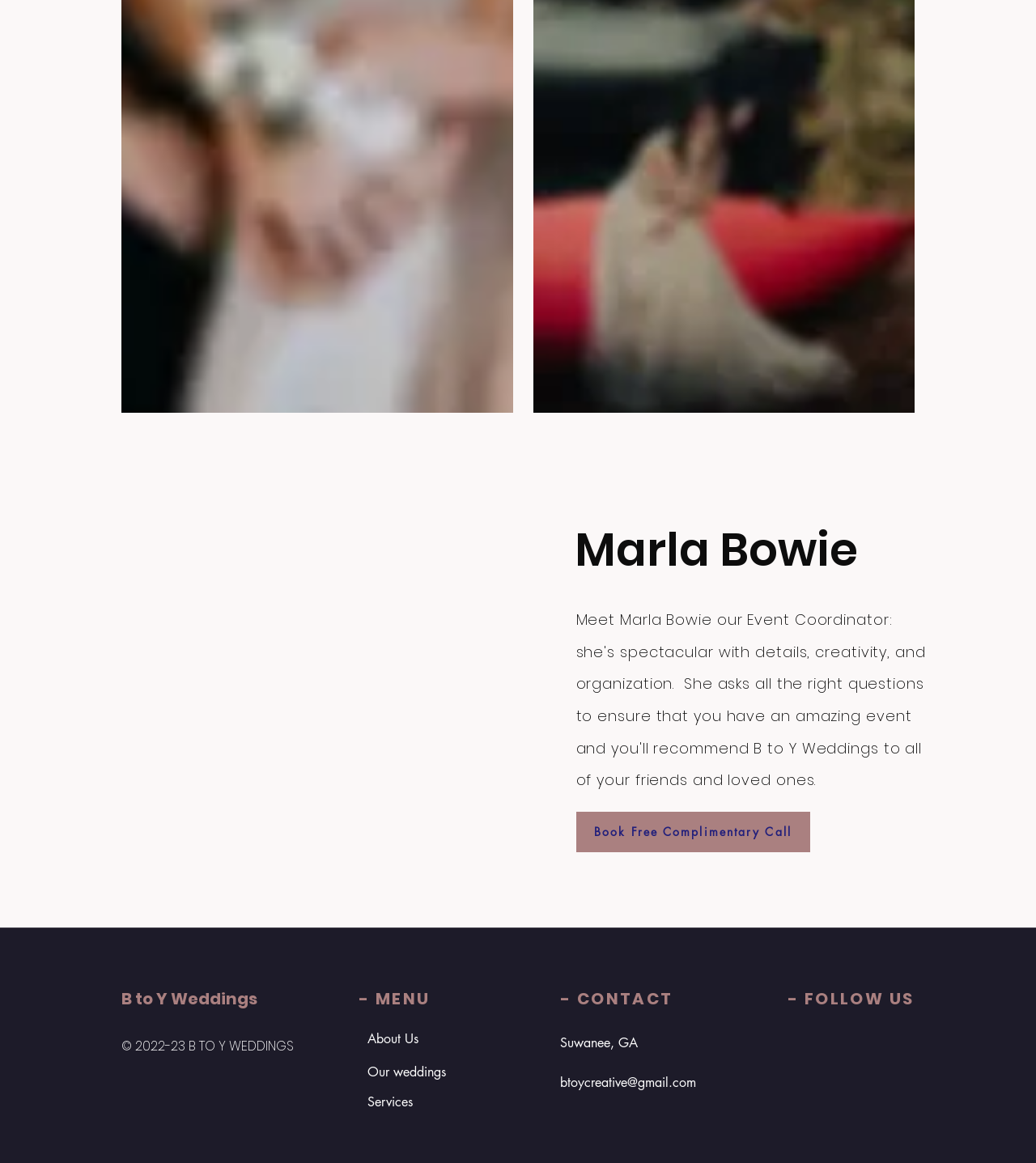Locate the bounding box of the UI element defined by this description: "Book Free Complimentary Call". The coordinates should be given as four float numbers between 0 and 1, formatted as [left, top, right, bottom].

[0.556, 0.698, 0.782, 0.733]